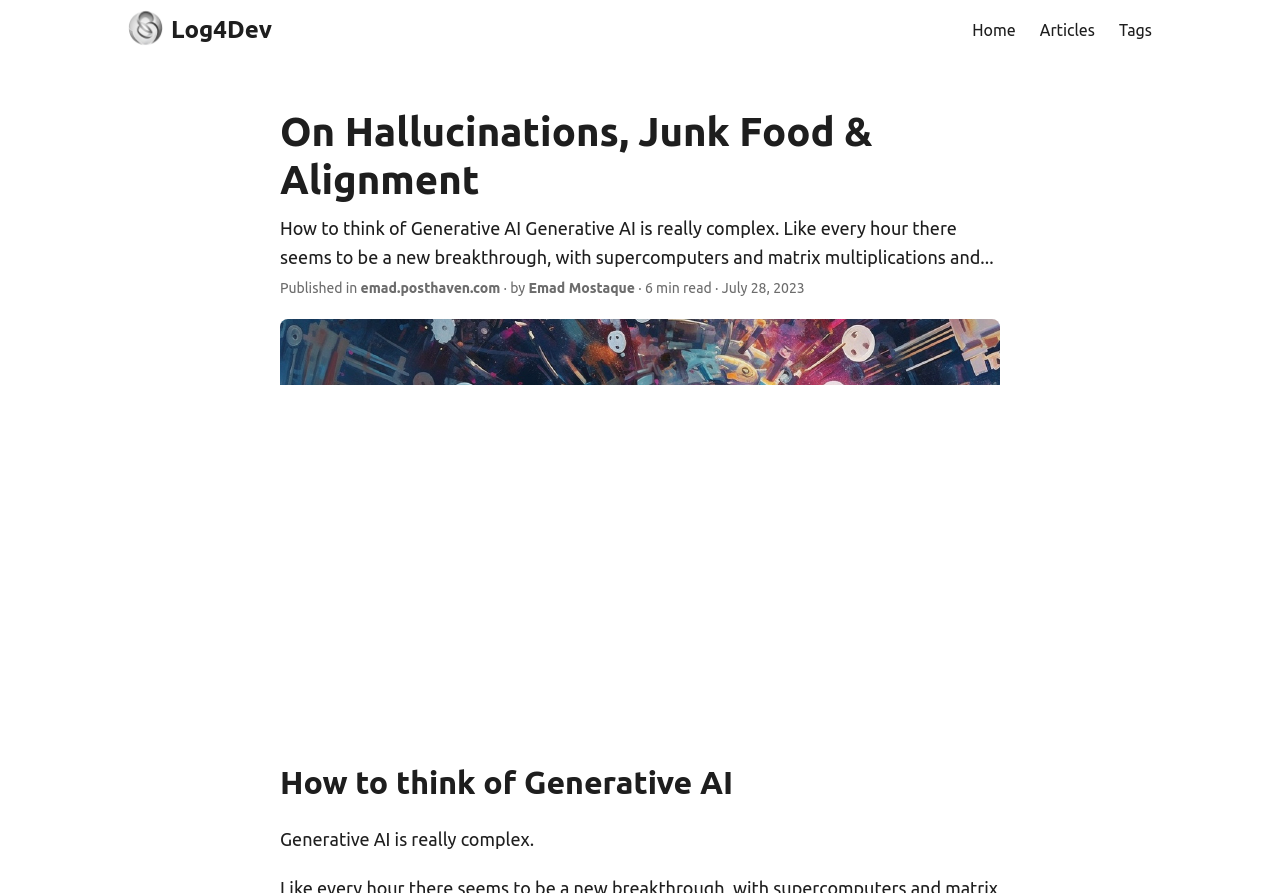Please give a one-word or short phrase response to the following question: 
What is the topic of the article?

Generative AI